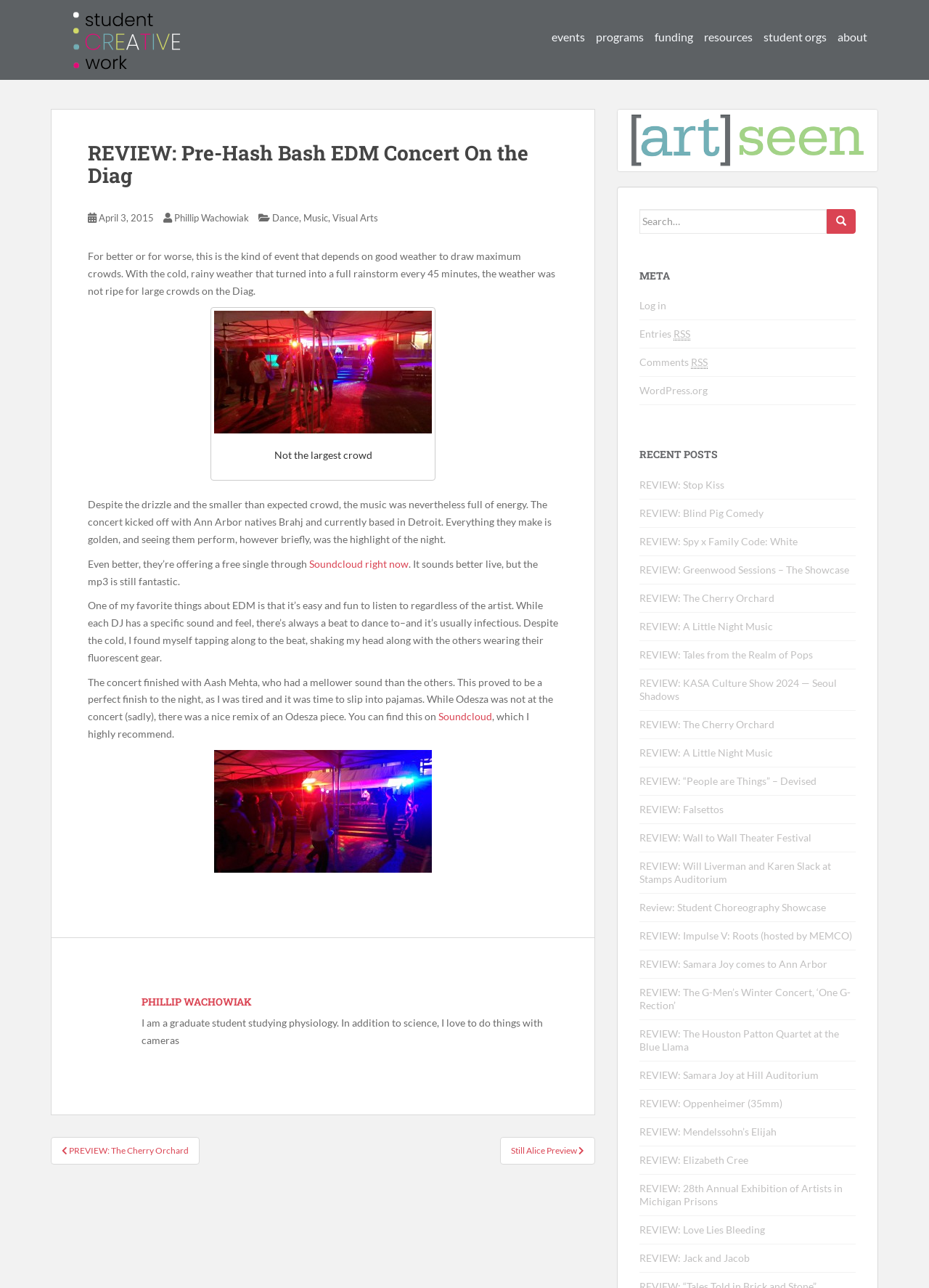Answer in one word or a short phrase: 
What is the name of the DJ who performed at the concert?

Aash Mehta